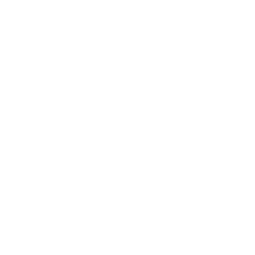Kindly respond to the following question with a single word or a brief phrase: 
What is Nafeesa Ismail's position at SAYACORP?

Head of Legal